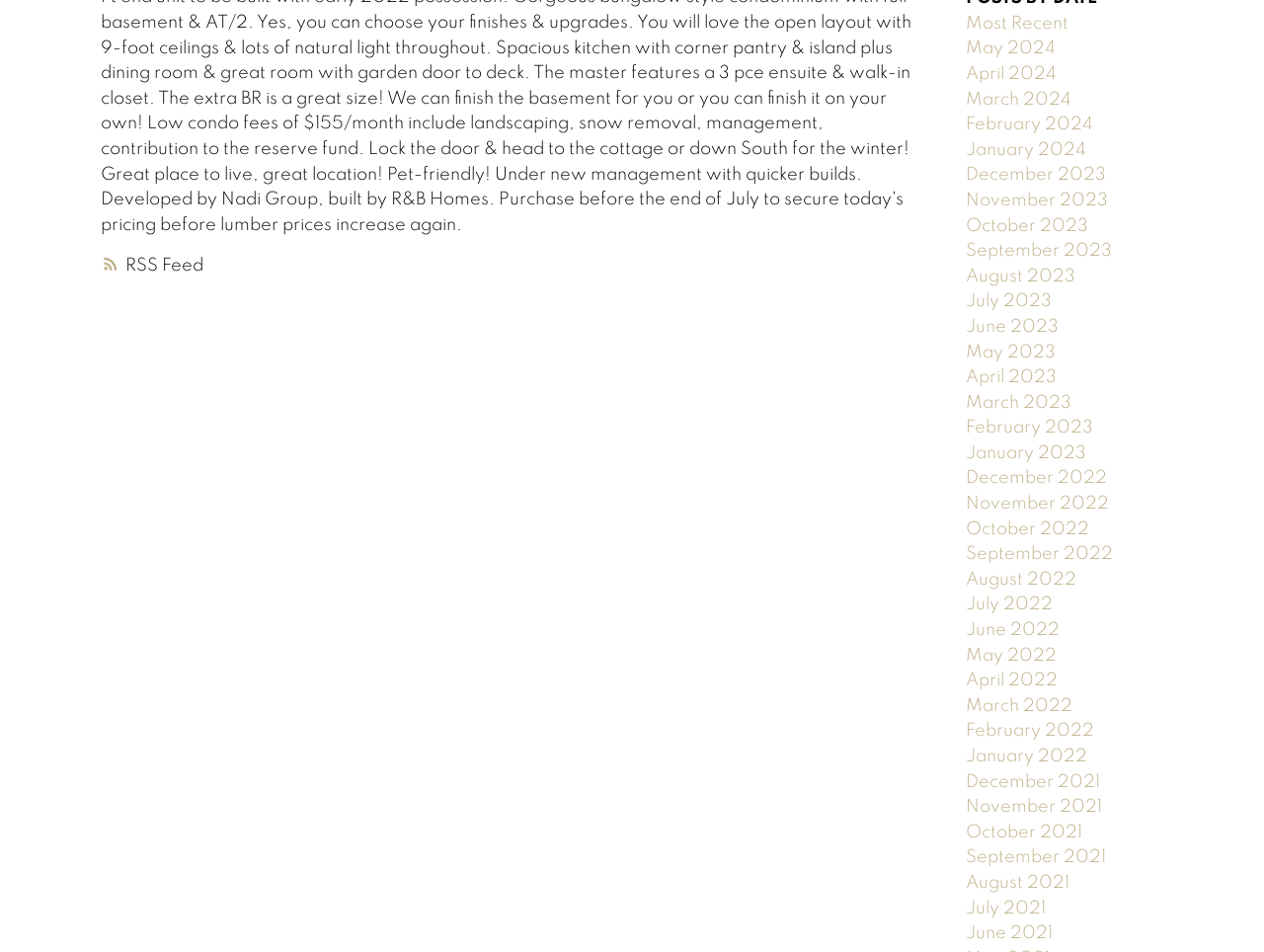Based on the element description "RSS", predict the bounding box coordinates of the UI element.

[0.08, 0.267, 0.722, 0.293]